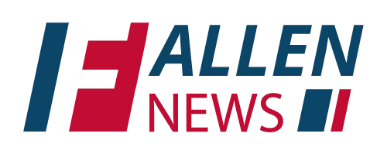Explain the details of the image comprehensively.

The image features the logo of "Fallen News," prominently displaying the brand's name in a distinctive and modern typography. The logo combines vibrant colors—deep red and dark blue—that contribute to its eye-catching appeal. The design suggests a focus on news and information, embodying a contemporary and engaging aesthetic suitable for a news platform. Positioned within a simple yet bold layout, the logo indicates the website's dedication to delivering timely and relevant news content, inviting viewers to explore further.